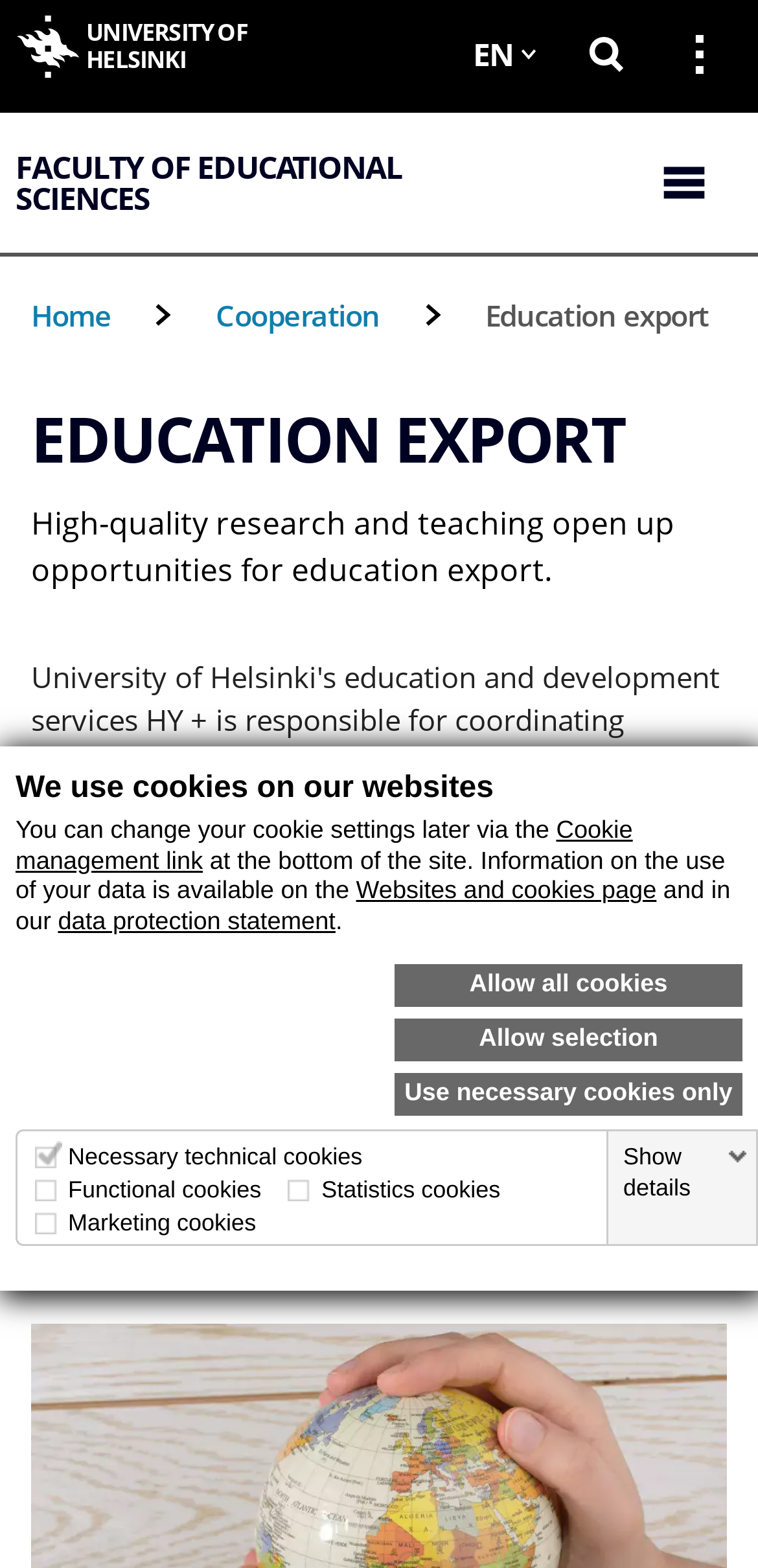Kindly determine the bounding box coordinates of the area that needs to be clicked to fulfill this instruction: "Click the 'HY+ "Global"' link".

[0.041, 0.785, 0.303, 0.808]